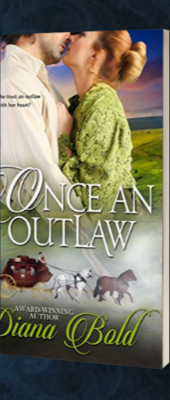Answer the following inquiry with a single word or phrase:
Who is the author of the book?

Diana Bold